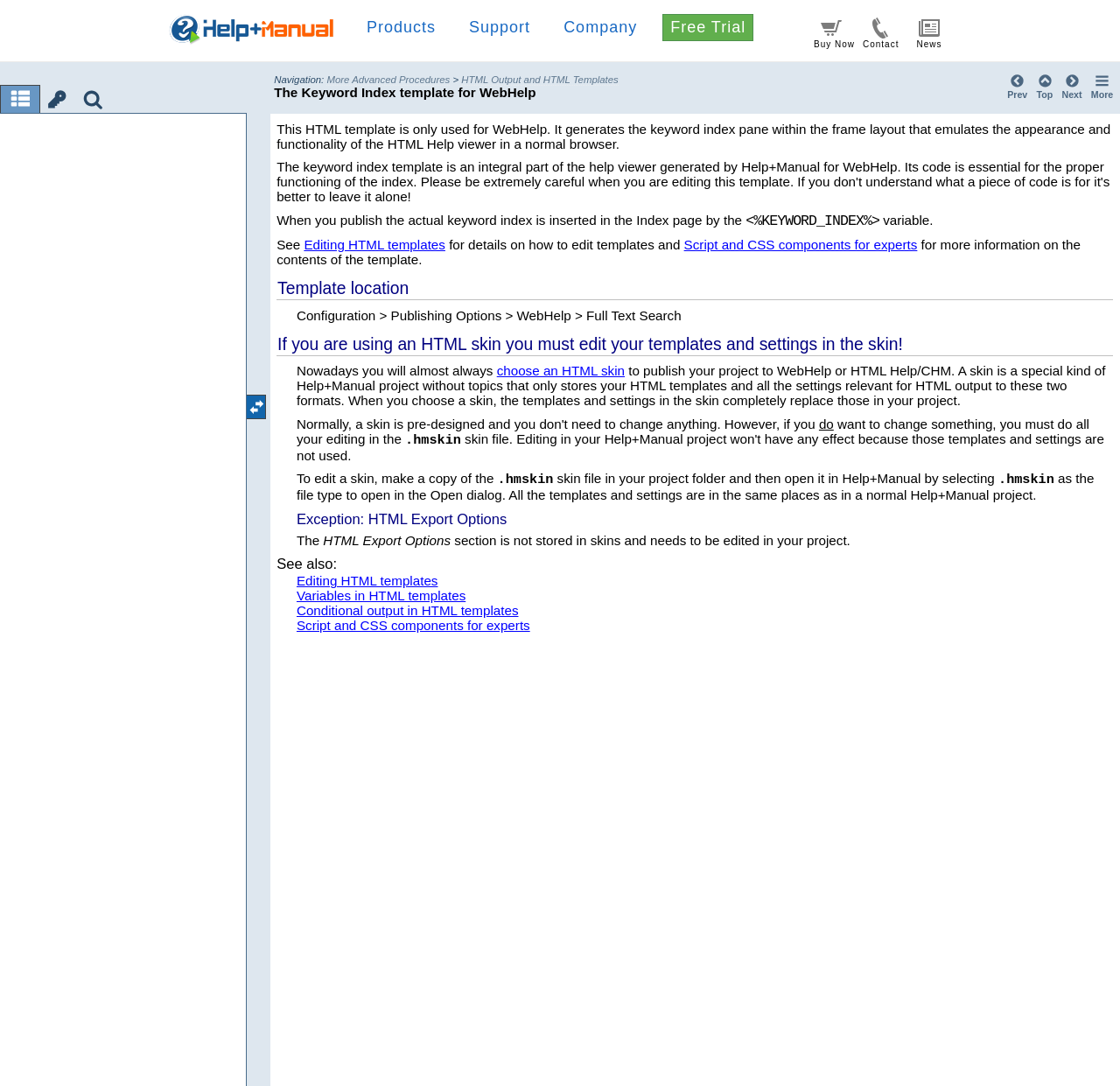Please identify the bounding box coordinates for the region that you need to click to follow this instruction: "Click on the 'Next' link".

[0.946, 0.065, 0.968, 0.095]